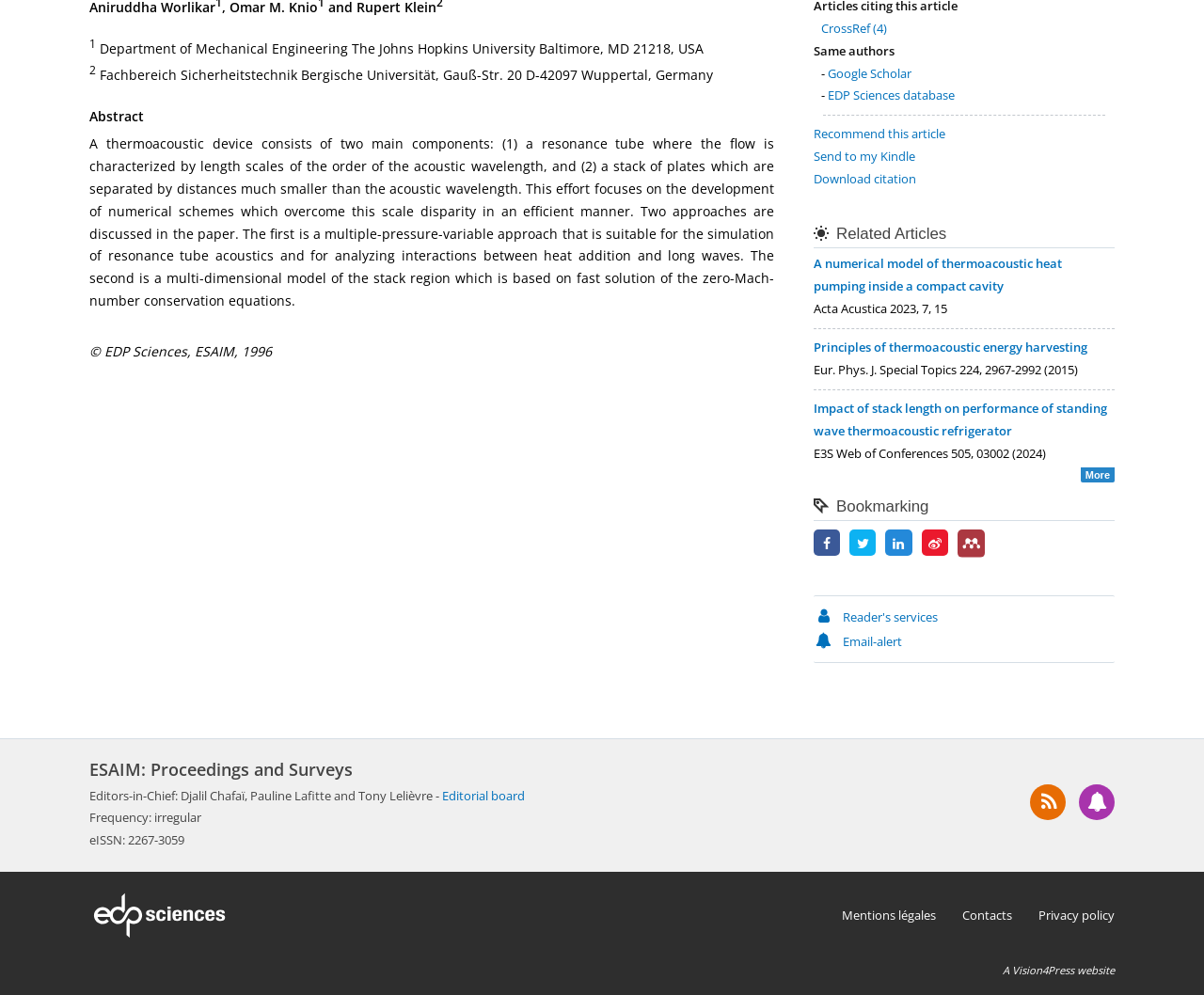Provide the bounding box coordinates of the HTML element this sentence describes: "title="Share on Sina Weibo"".

[0.765, 0.538, 0.787, 0.555]